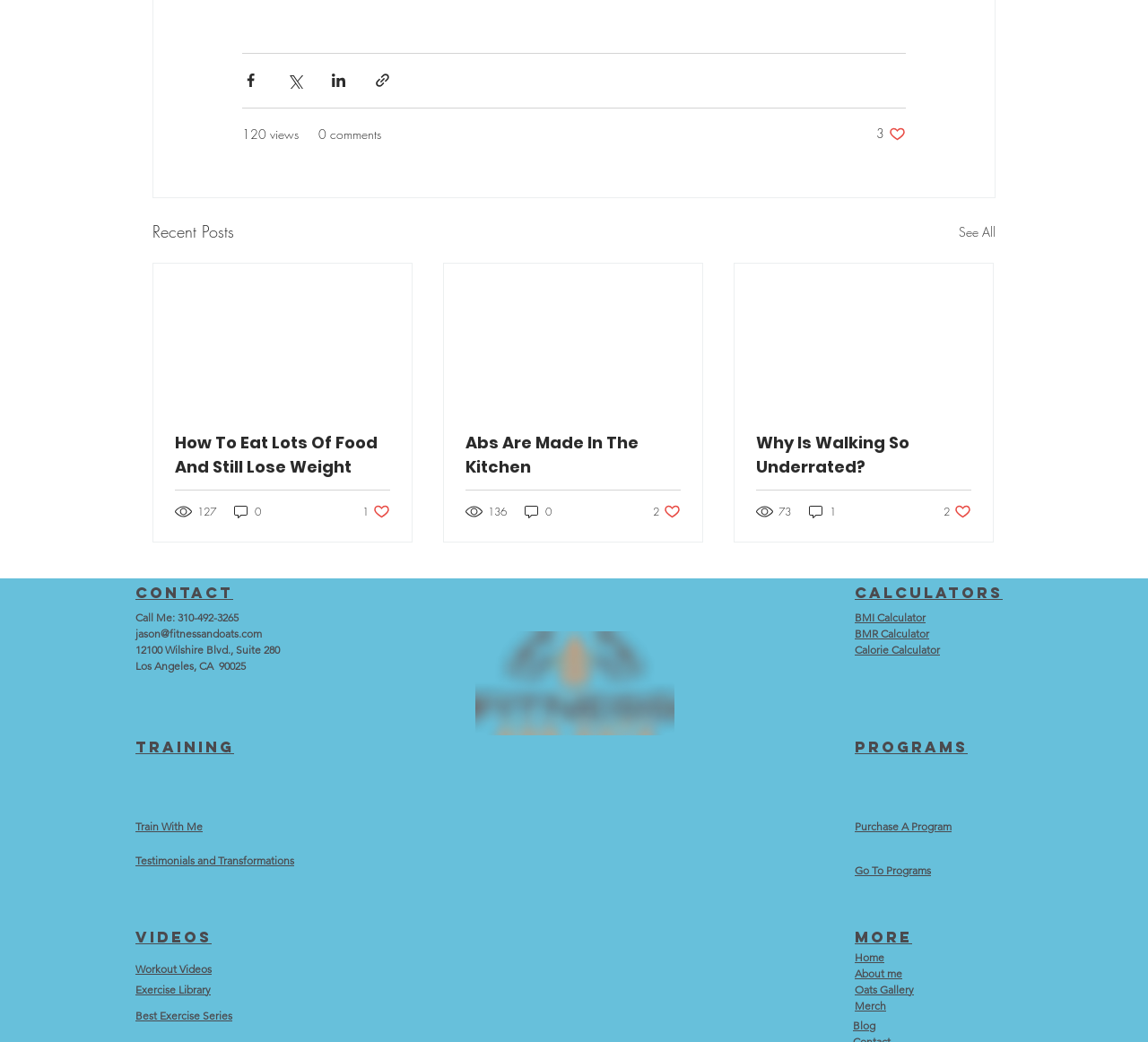Pinpoint the bounding box coordinates of the area that must be clicked to complete this instruction: "View recent posts".

[0.133, 0.21, 0.204, 0.235]